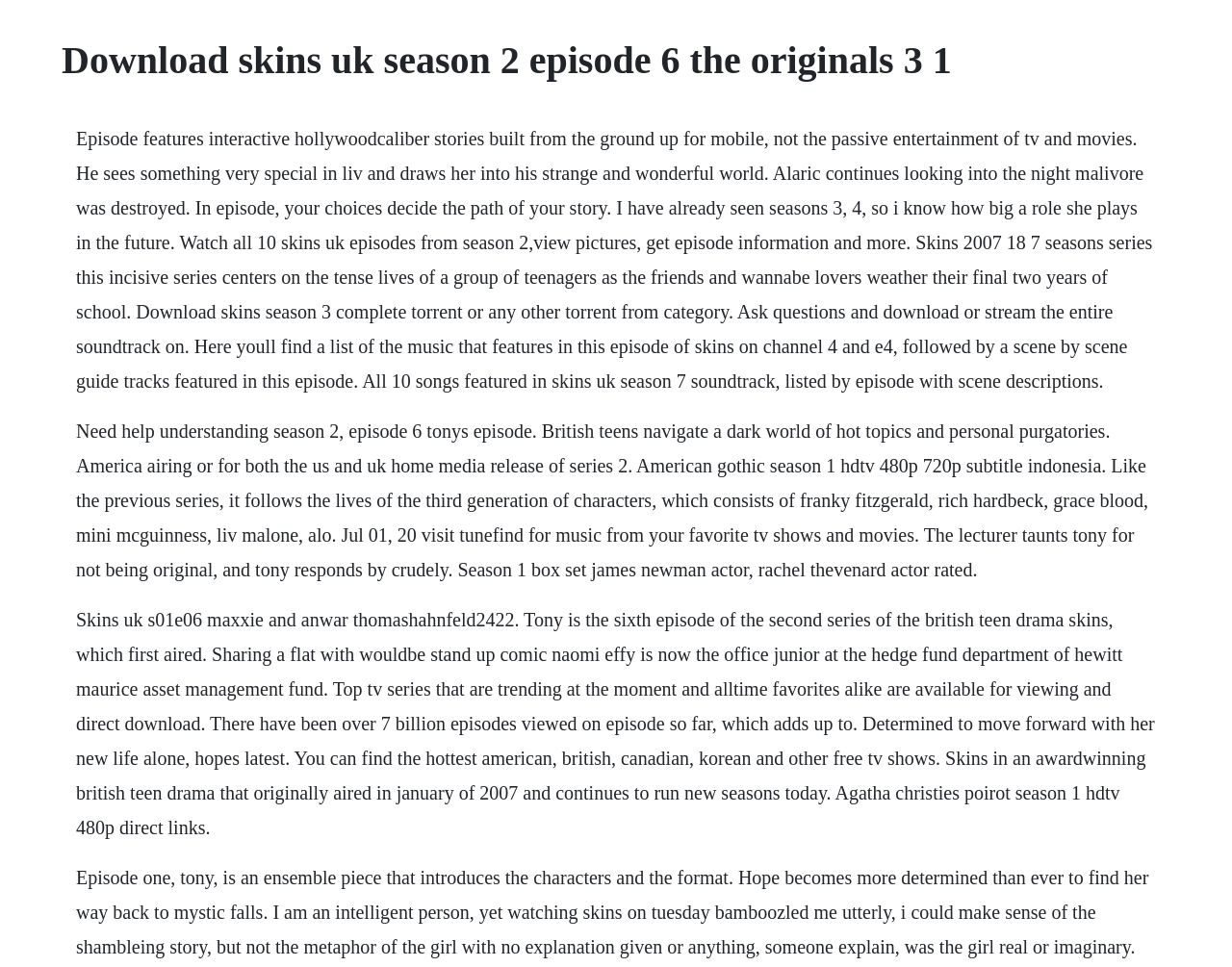Determine the main text heading of the webpage and provide its content.

Download skins uk season 2 episode 6 the originals 3 1